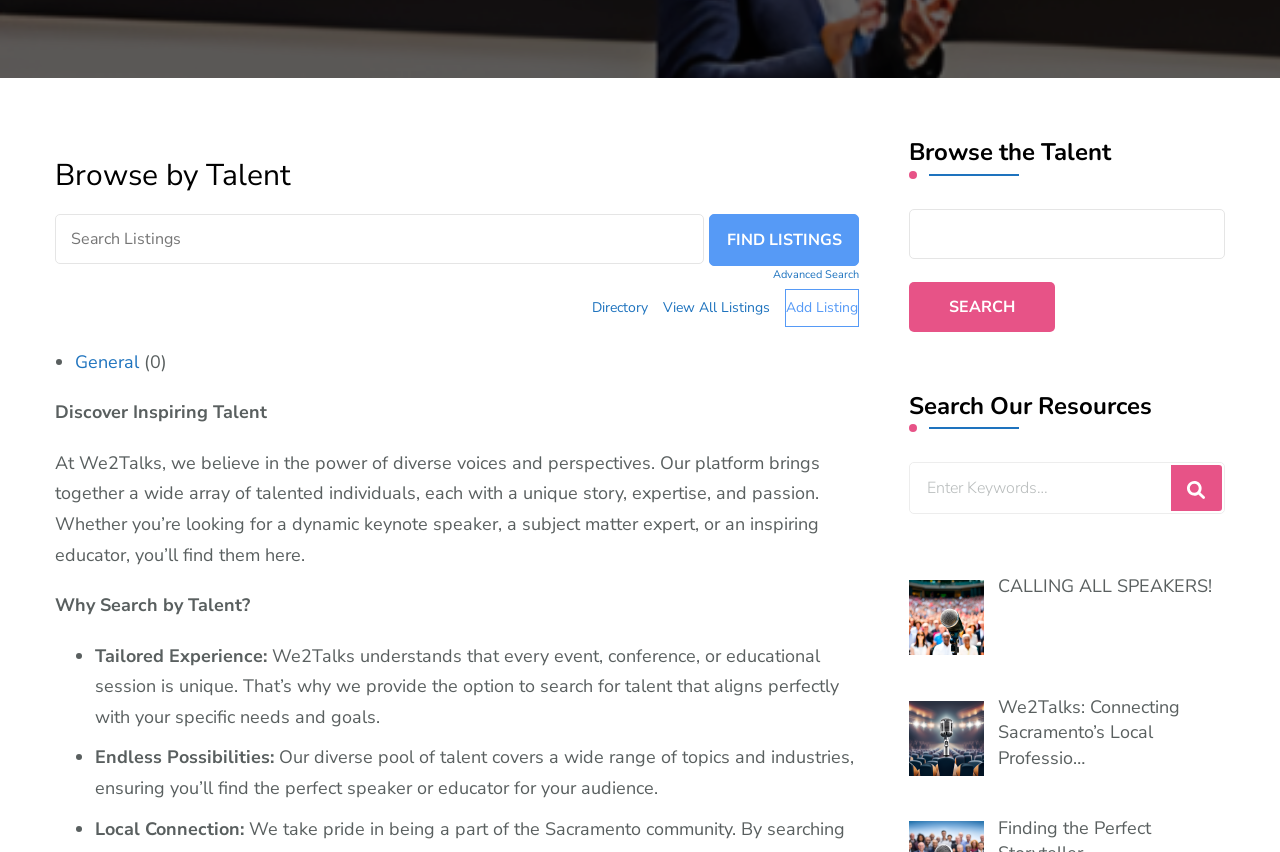Determine the bounding box of the UI element mentioned here: "CALLING ALL SPEAKERS!". The coordinates must be in the format [left, top, right, bottom] with values ranging from 0 to 1.

[0.71, 0.674, 0.947, 0.784]